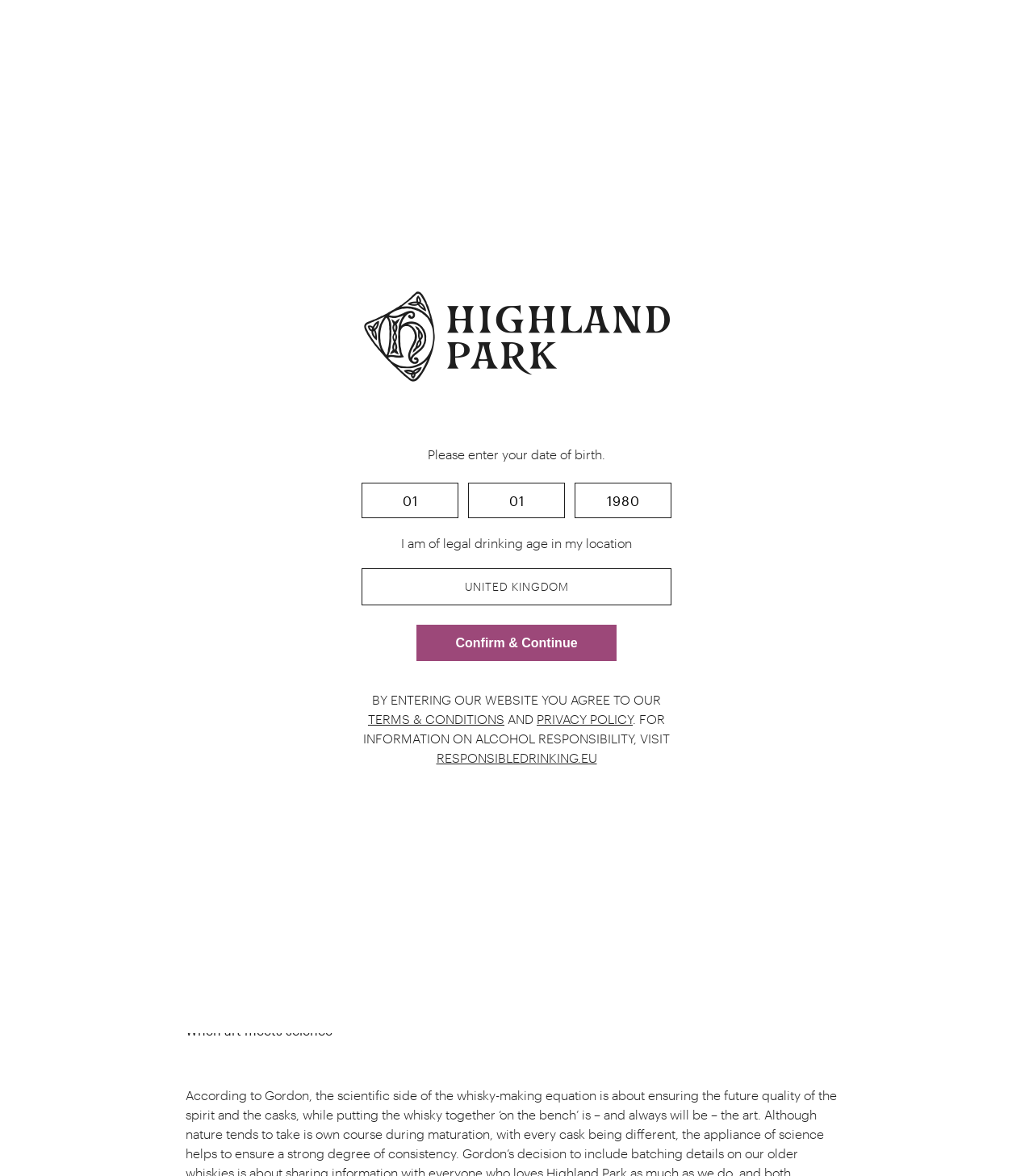What is the title or heading displayed on the webpage?

GETTING TO KNOW OUR MASTER WHISKY MAKER